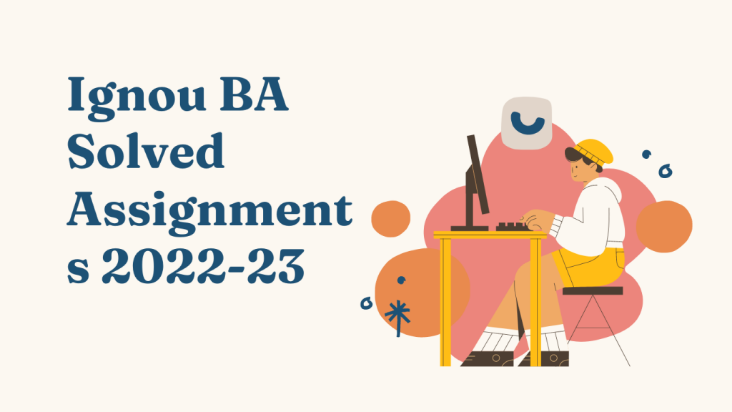Please answer the following query using a single word or phrase: 
What is the student doing in the illustration?

Working on a computer